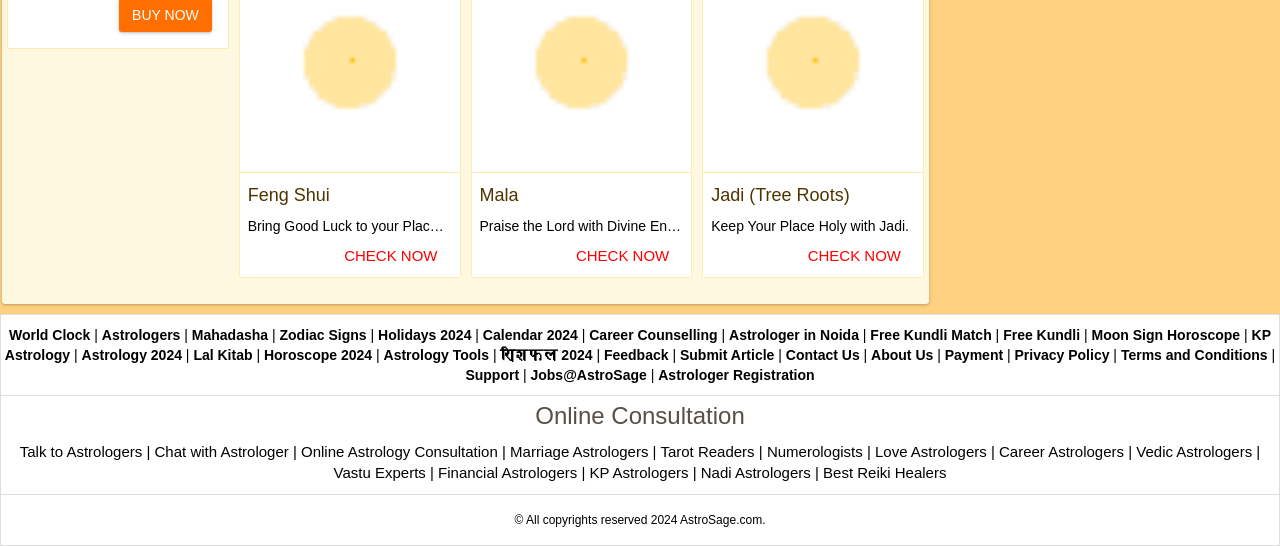What is the main topic of this webpage?
Using the image, answer in one word or phrase.

Astrology